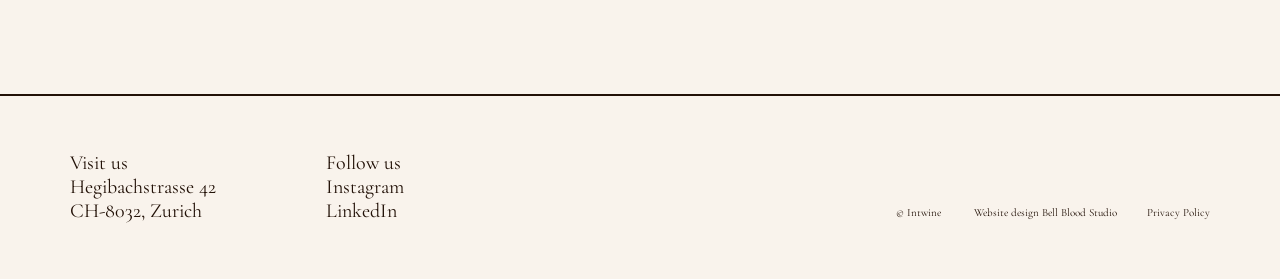What social media platforms can you follow Intwine on?
Using the image, provide a concise answer in one word or a short phrase.

Instagram, LinkedIn